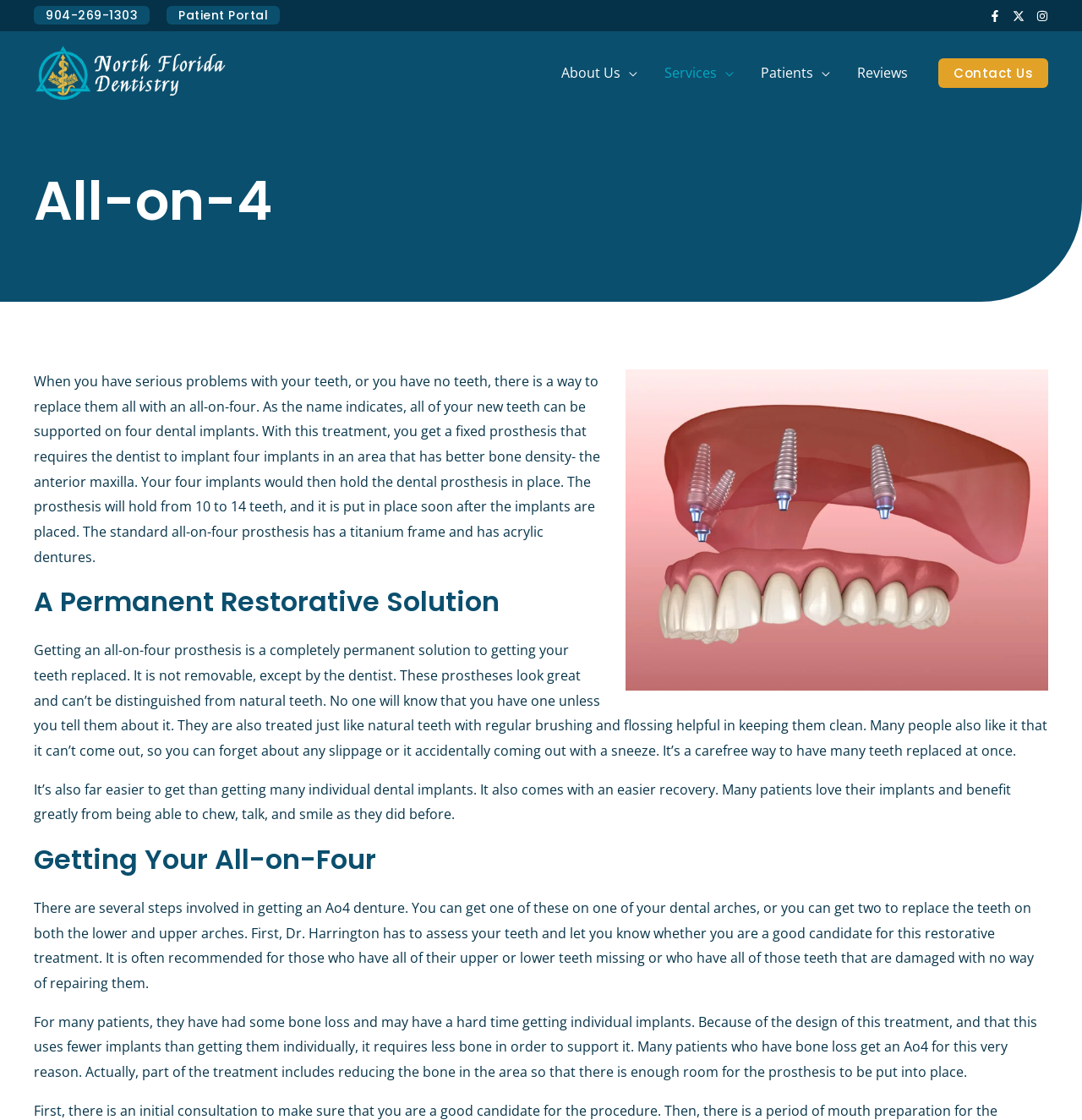Explain in detail what is displayed on the webpage.

This webpage is about North Florida Dentistry, specifically focusing on the "All-on-Four" dental implant treatment. At the top left corner, there are three links: "904-269-1303", "Patient Portal", and "North Florida Dentistry" with a logo image. On the top right corner, there are three social media links: "Facebook", "Twitter", and "Instagram", each with an icon image.

Below the top section, there is a navigation menu with four links: "About Us", "Services", "Patients", and "Reviews". Each of these links has a menu toggle application.

The main content of the webpage is about the "All-on-Four" treatment. There is a heading "All-on-4" followed by a paragraph explaining the treatment, which involves replacing all teeth with a fixed prosthesis supported by four dental implants. The text describes the benefits of this treatment, including a permanent restorative solution that looks and feels like natural teeth.

Below this section, there are three more headings: "A Permanent Restorative Solution", "Getting Your All-on-Four", and another section of text describing the treatment process, including the steps involved in getting an "All-on-Four" denture and the benefits of this treatment for patients with bone loss.

At the bottom right corner, there is a "Contact Us" link.